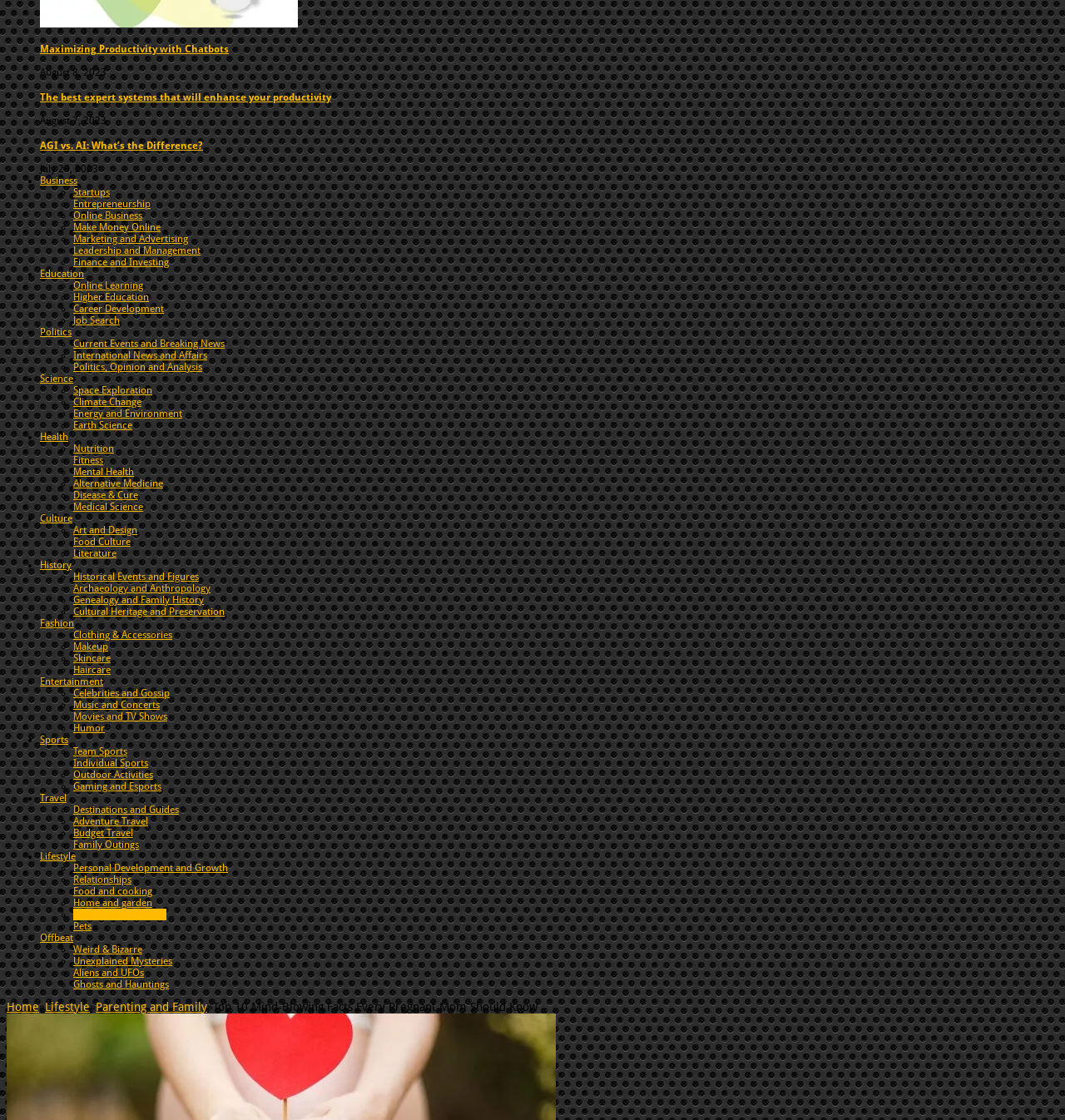Please find the bounding box coordinates of the element's region to be clicked to carry out this instruction: "Explore 'Business'".

[0.038, 0.156, 0.073, 0.166]